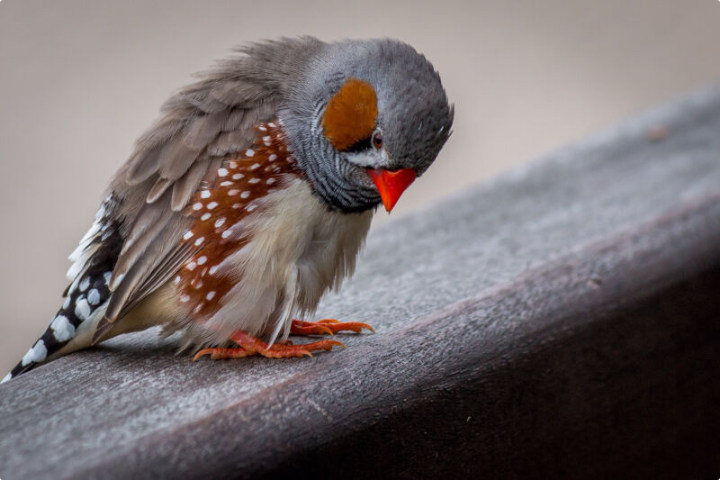Explain the image thoroughly, highlighting all key elements.

A striking image captures a bird perched on a rail, depicted with a downcast expression. The bird showcases a blend of muted gray and earthy tones, accented by vibrant reddish-orange facial markings and a distinct orange beak. Its body is adorned with delicate white spots, which contrast beautifully against its darker feathers. The setting is softly blurred, emphasizing the bird’s demeanor as it gazes downward, creating a poignant sense of solitude. This imagery resonates with the accompanying article discussing the recent issues faced by third-party Twitter clients, highlighting themes of frustration and uncertainty in the tech landscape, akin to the bird's apparent melancholy. The photograph, attributed to Nathan Coppen/Getty Images, serves as a reflective visual complement to the unfolding narrative about social media disruptions.